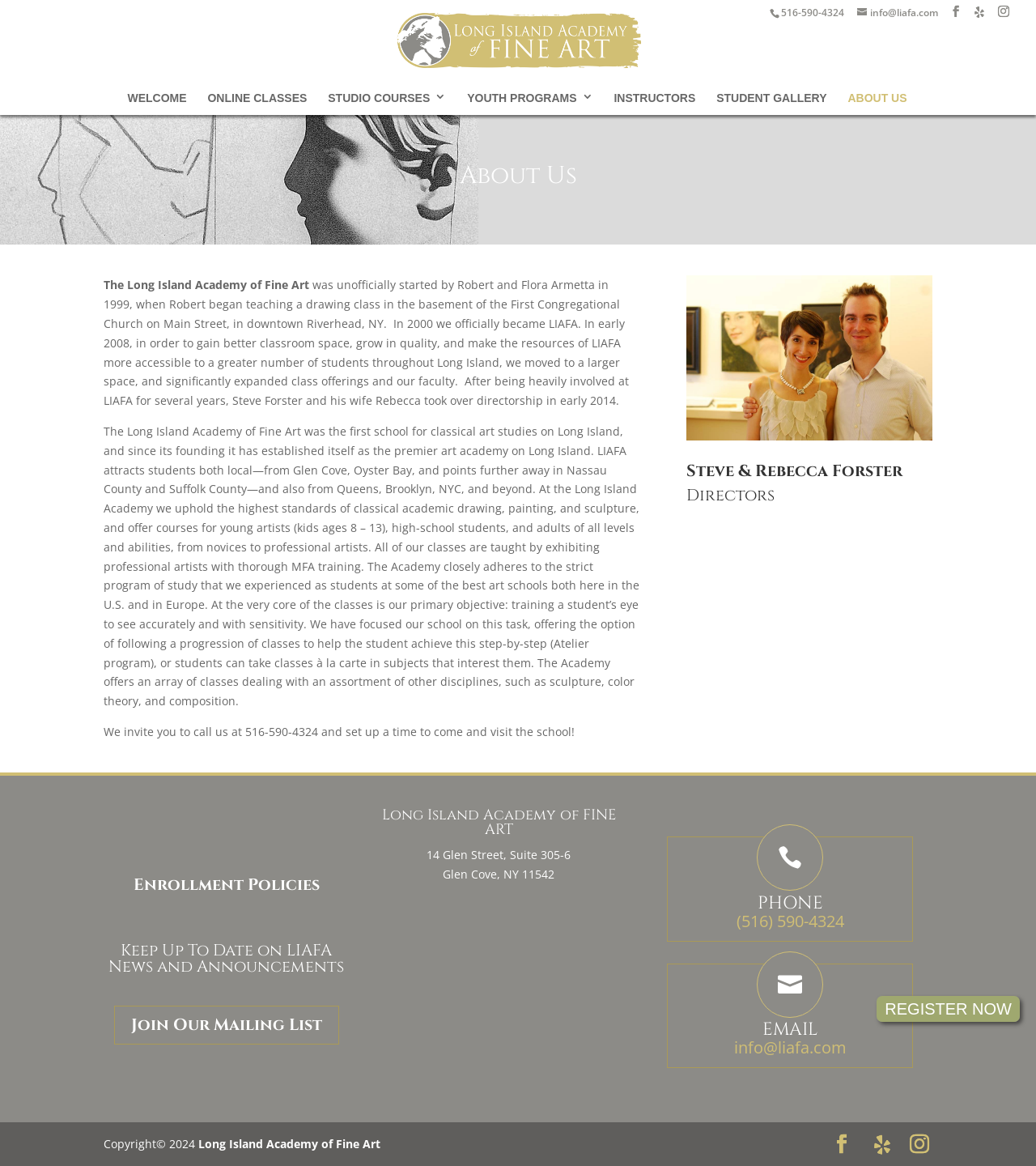Identify the coordinates of the bounding box for the element described below: "info@liafa.com". Return the coordinates as four float numbers between 0 and 1: [left, top, right, bottom].

[0.708, 0.889, 0.817, 0.908]